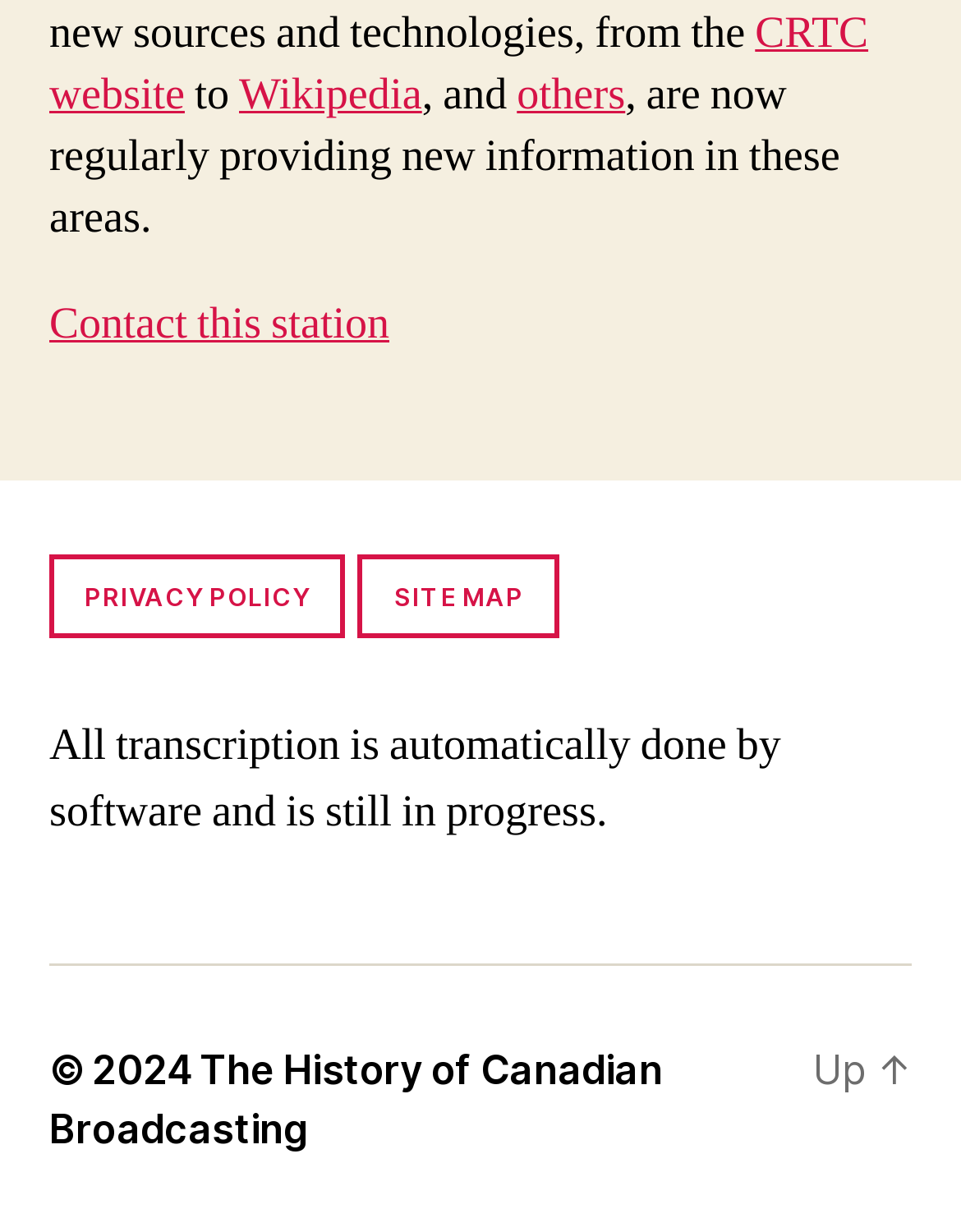Identify the coordinates of the bounding box for the element that must be clicked to accomplish the instruction: "view privacy policy".

[0.051, 0.449, 0.36, 0.518]